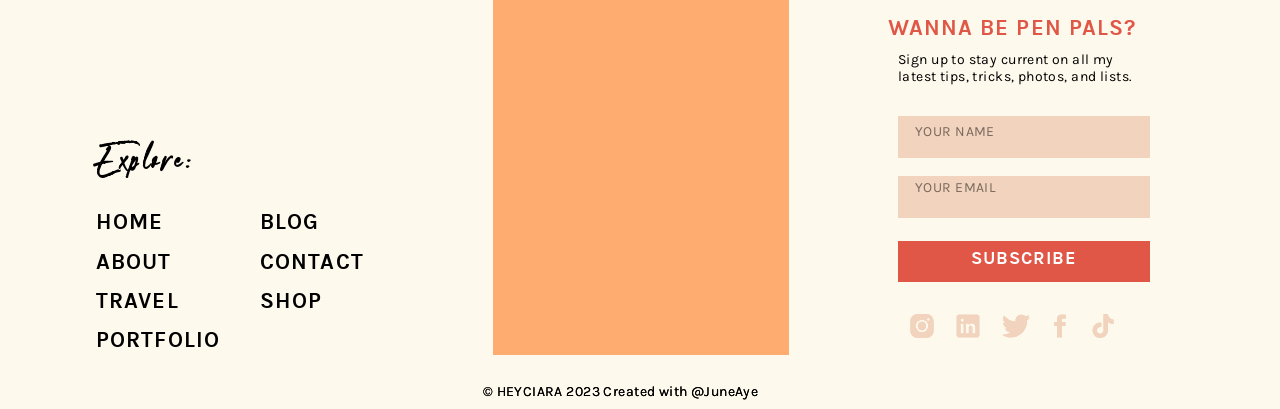Give a concise answer using only one word or phrase for this question:
What is the purpose of the subscription form?

To stay current on latest tips and photos